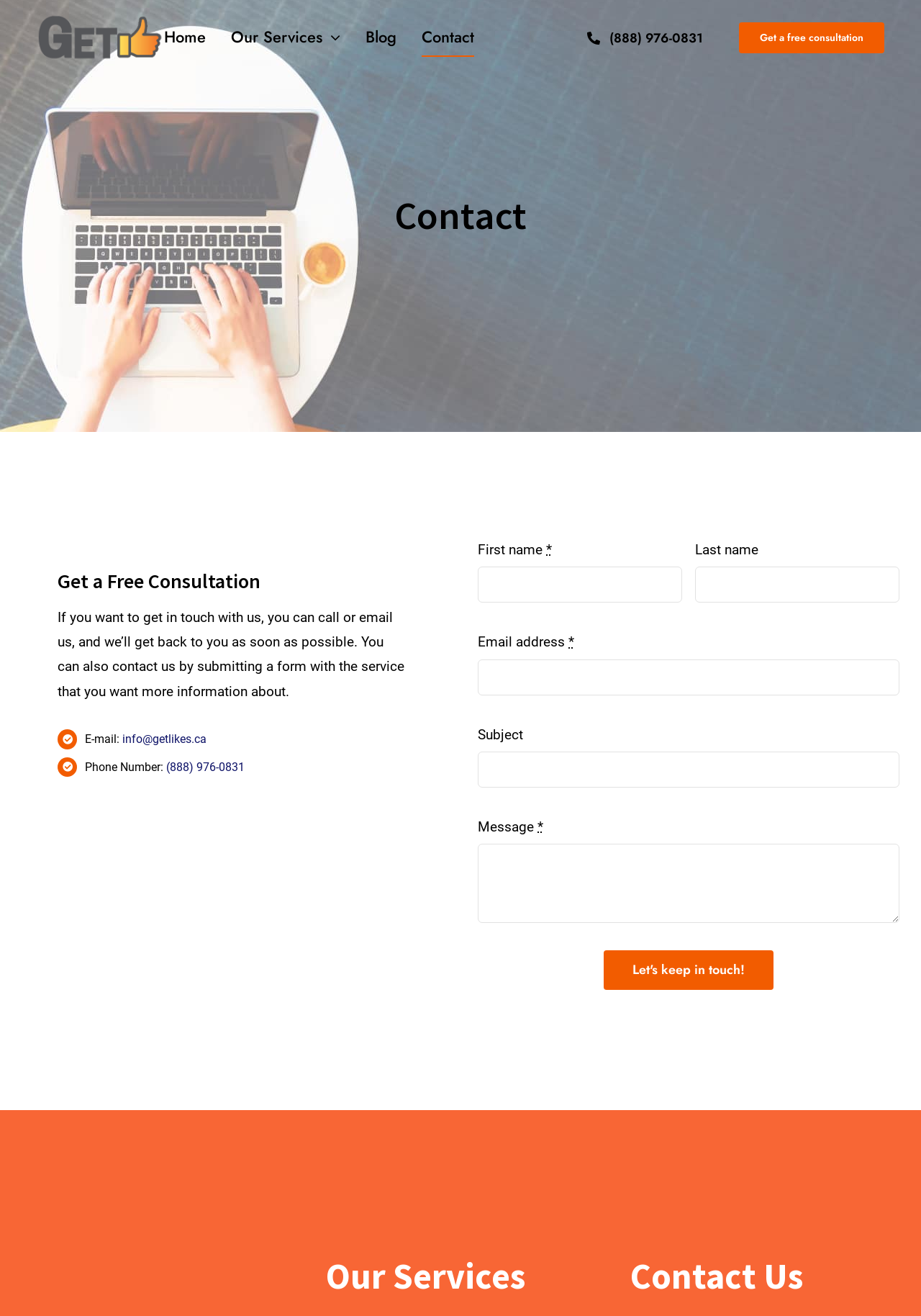Please find the bounding box coordinates of the element that needs to be clicked to perform the following instruction: "Submit the contact form". The bounding box coordinates should be four float numbers between 0 and 1, represented as [left, top, right, bottom].

[0.656, 0.722, 0.84, 0.752]